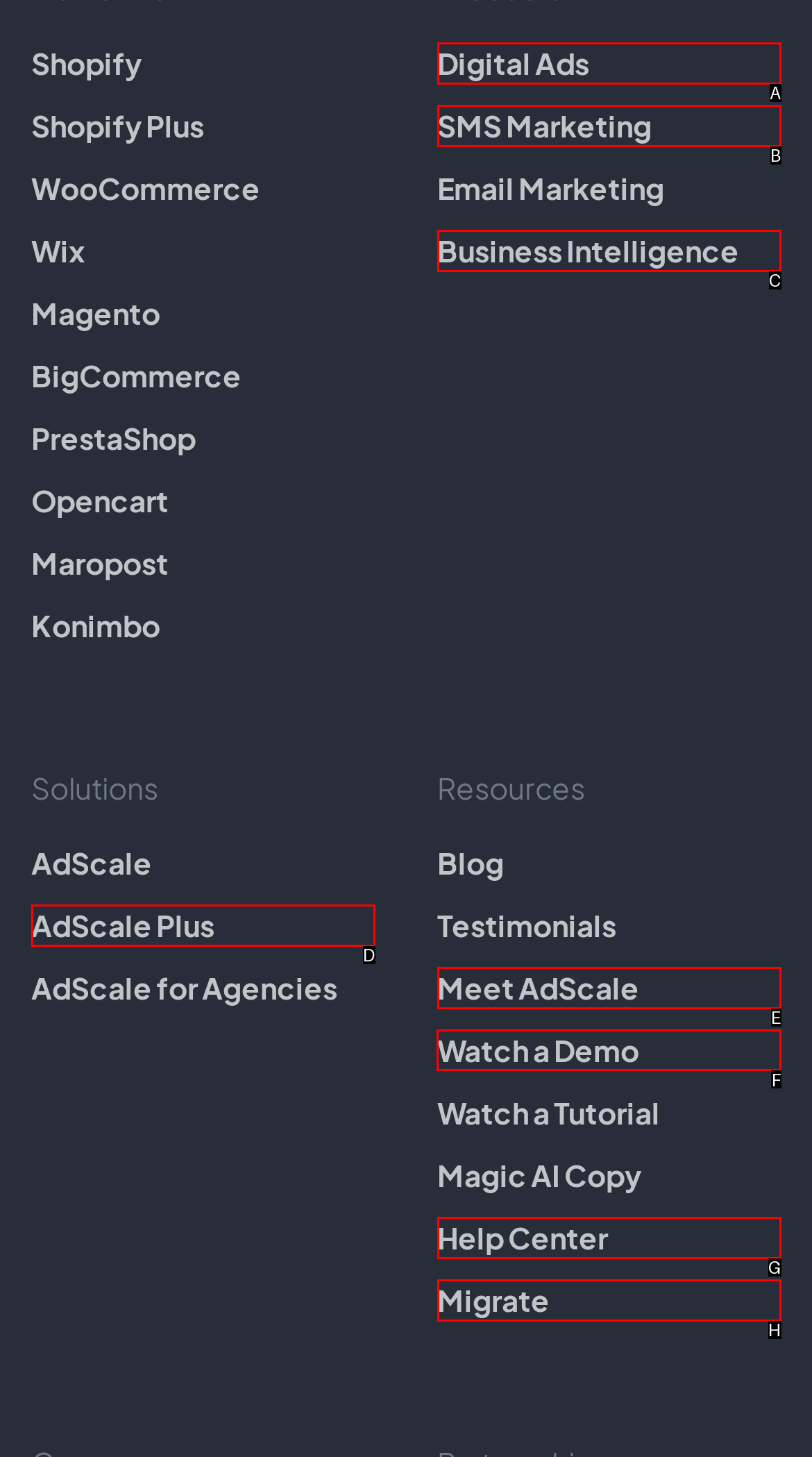Indicate the HTML element to be clicked to accomplish this task: toggle MENU Respond using the letter of the correct option.

None